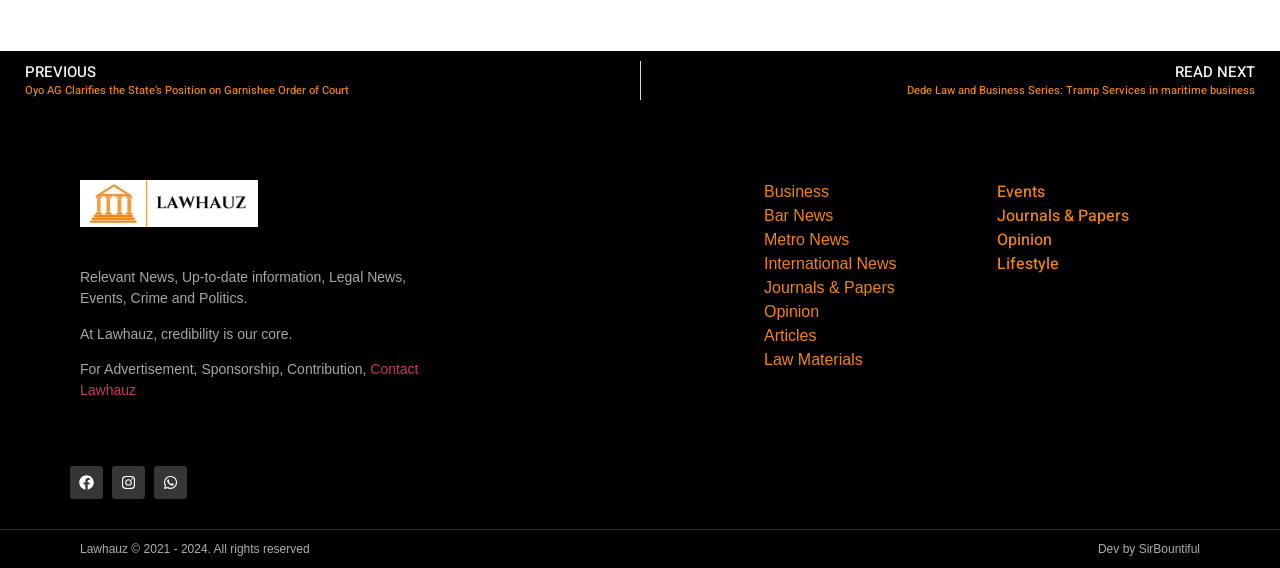Locate the bounding box coordinates of the clickable part needed for the task: "Read the latest news".

[0.062, 0.474, 0.317, 0.54]